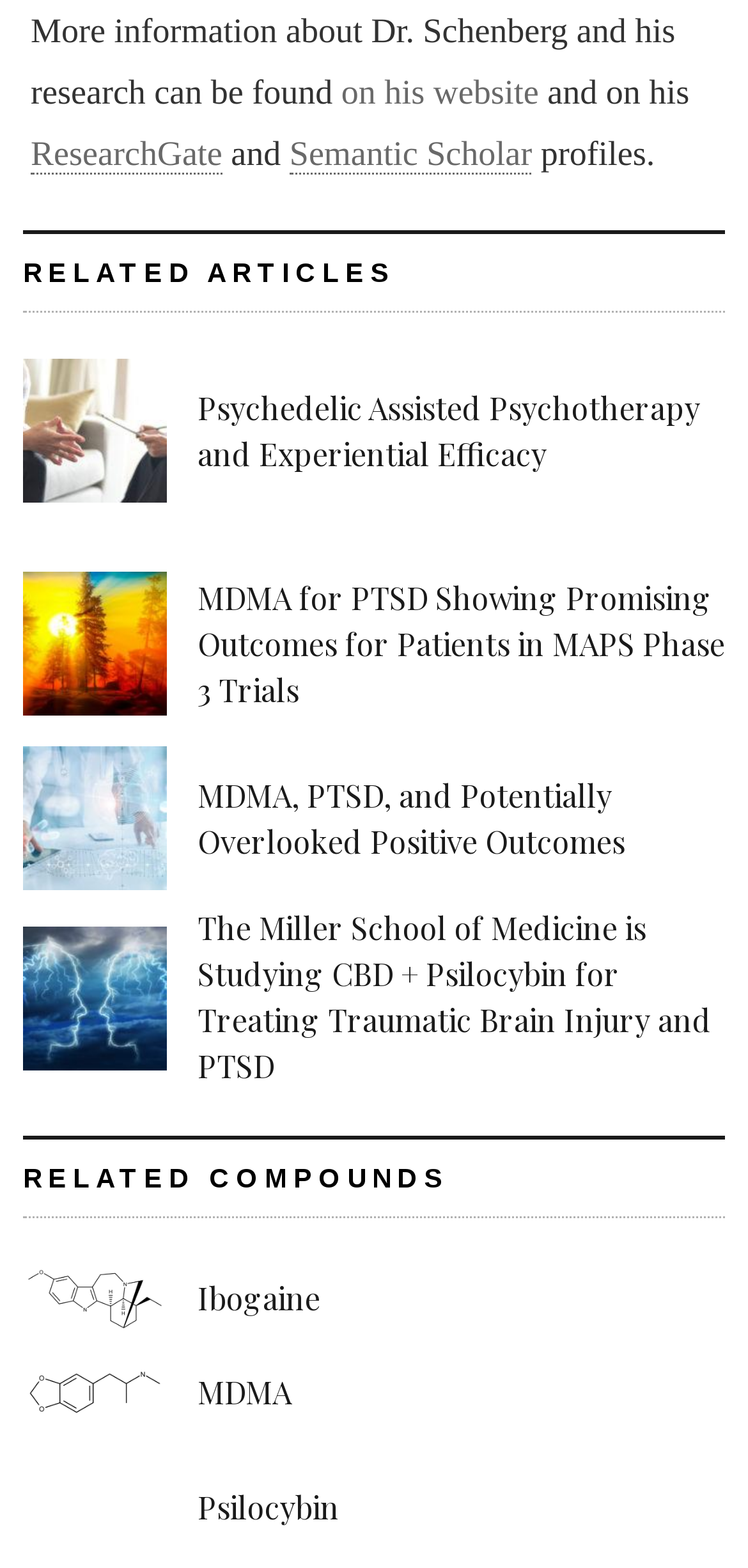Locate the coordinates of the bounding box for the clickable region that fulfills this instruction: "explore Psilocybin".

[0.264, 0.947, 0.454, 0.976]